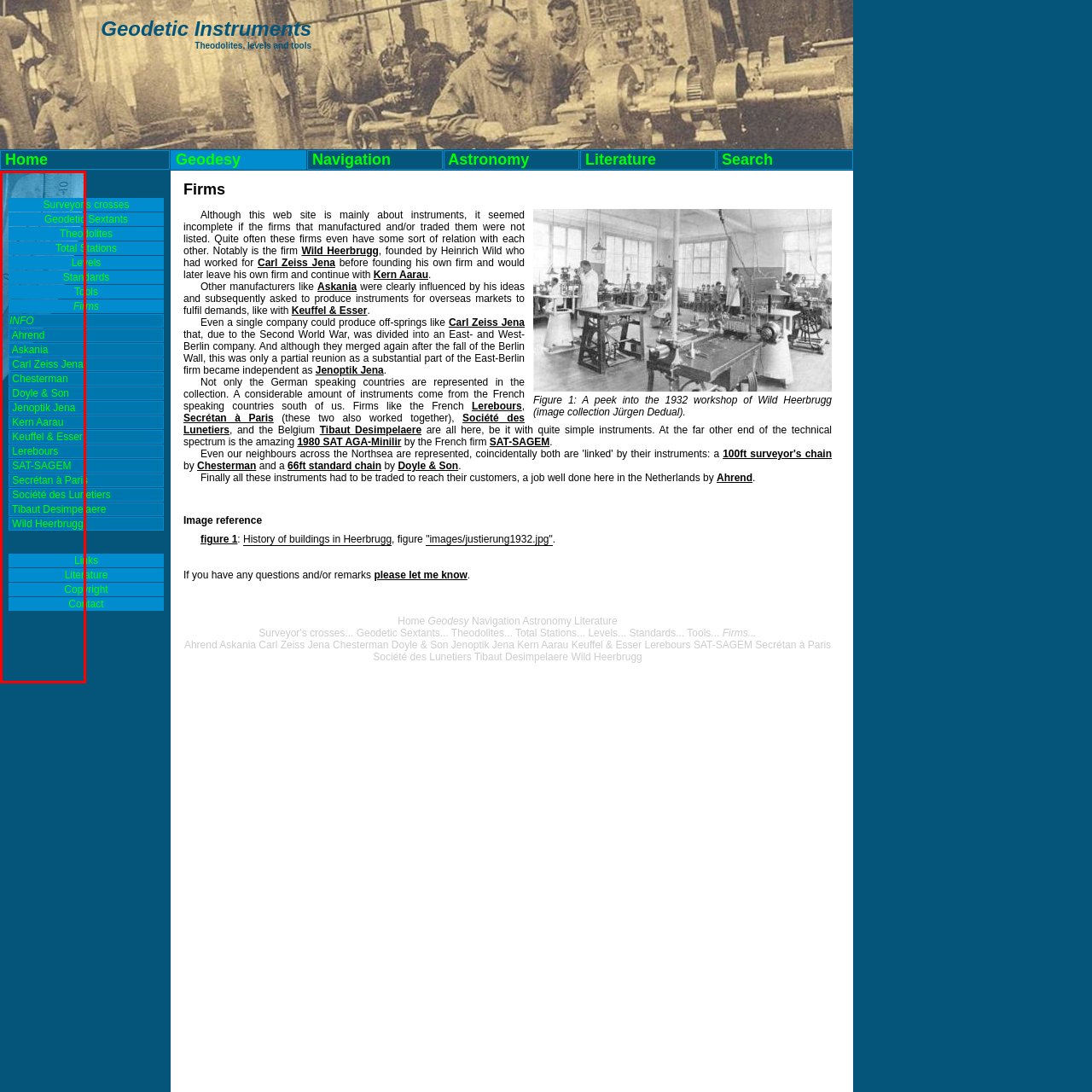What is the focus of the image context? Check the image surrounded by the red bounding box and reply with a single word or a short phrase.

Collaboration and influence